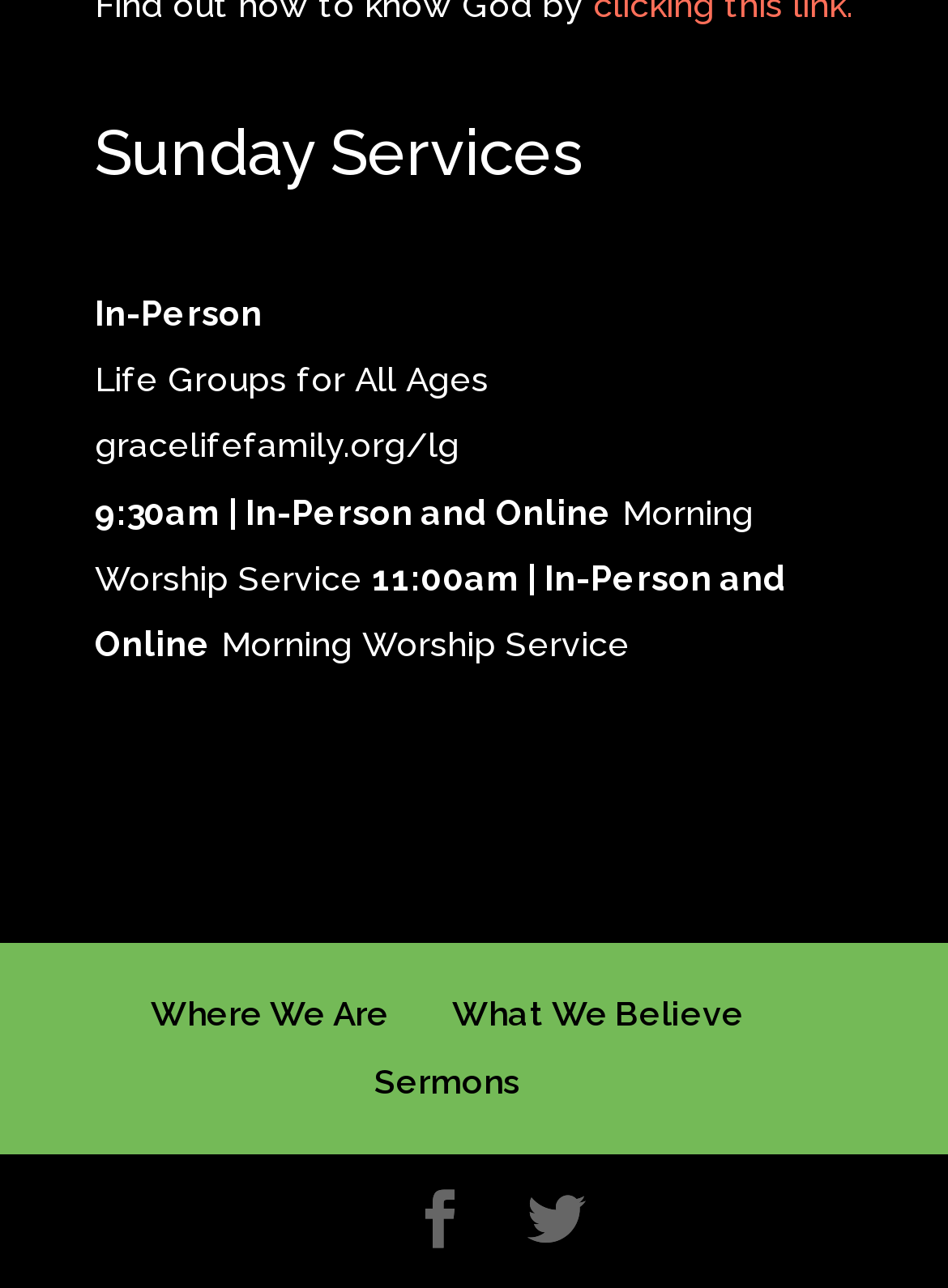What is the time of the Morning Worship Service?
Refer to the screenshot and answer in one word or phrase.

9:30am